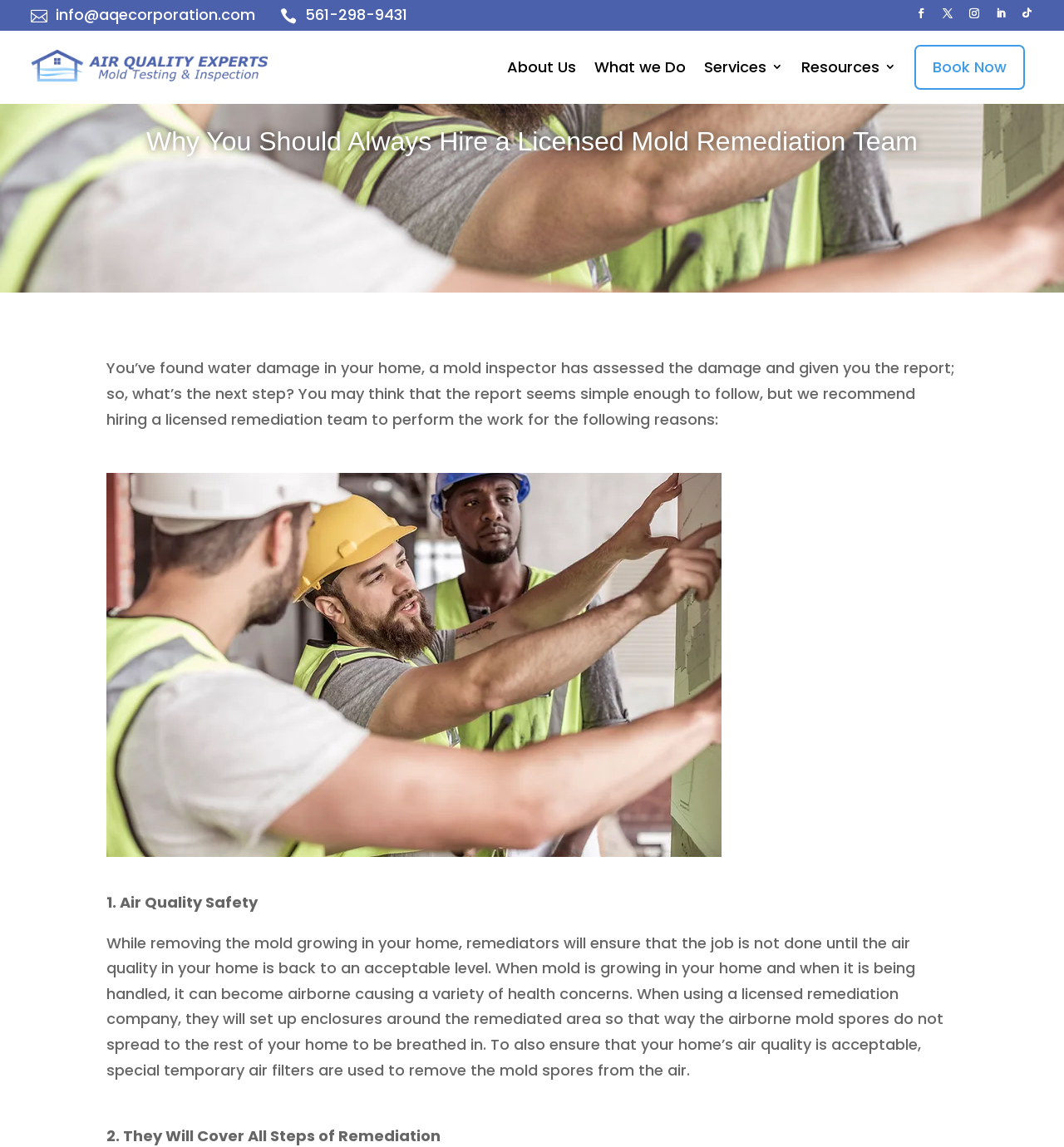What is the purpose of using a licensed remediation company?
Using the image provided, answer with just one word or phrase.

Air quality safety